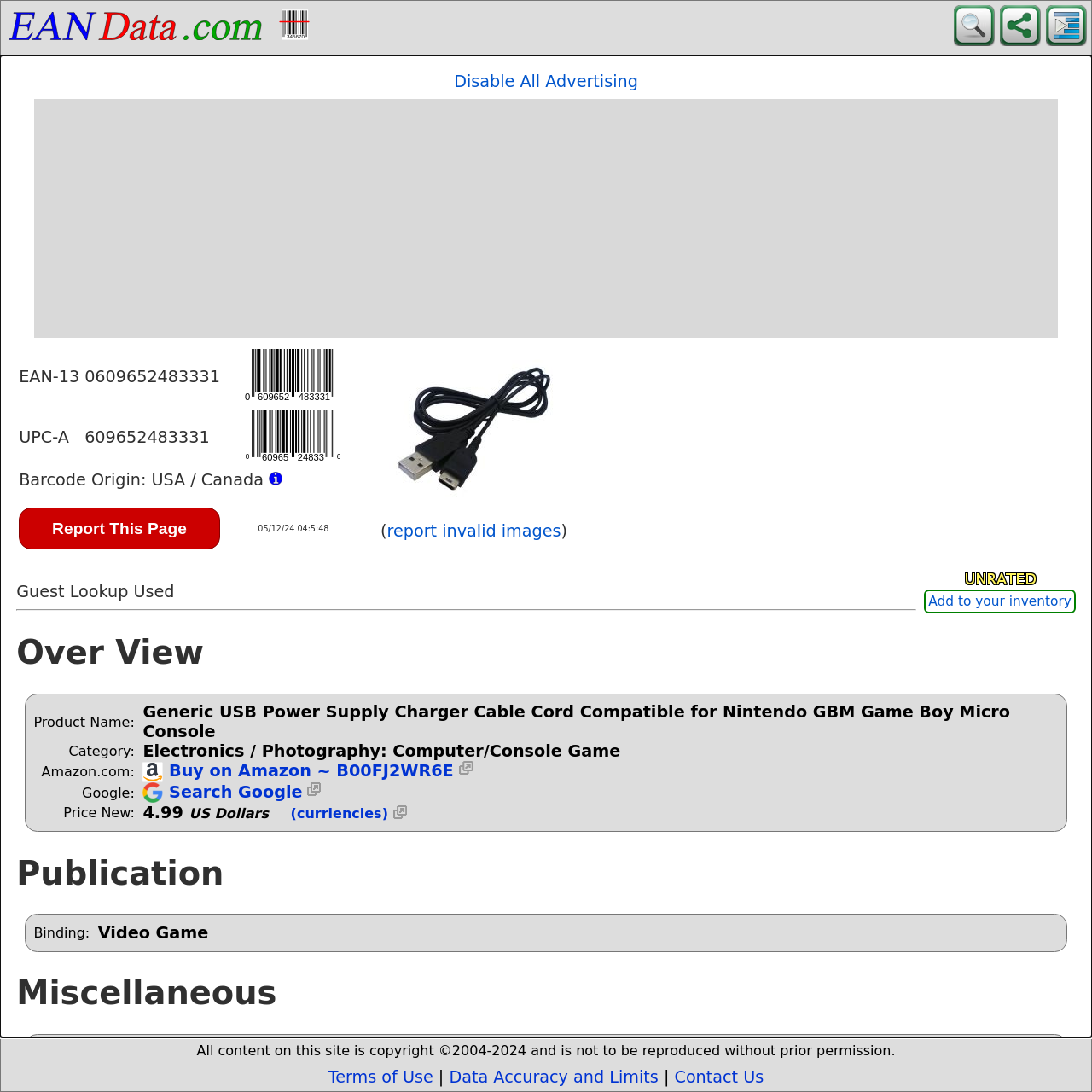Use one word or a short phrase to answer the question provided: 
What is the category of the product?

Electronics / Photography: Computer/Console Game